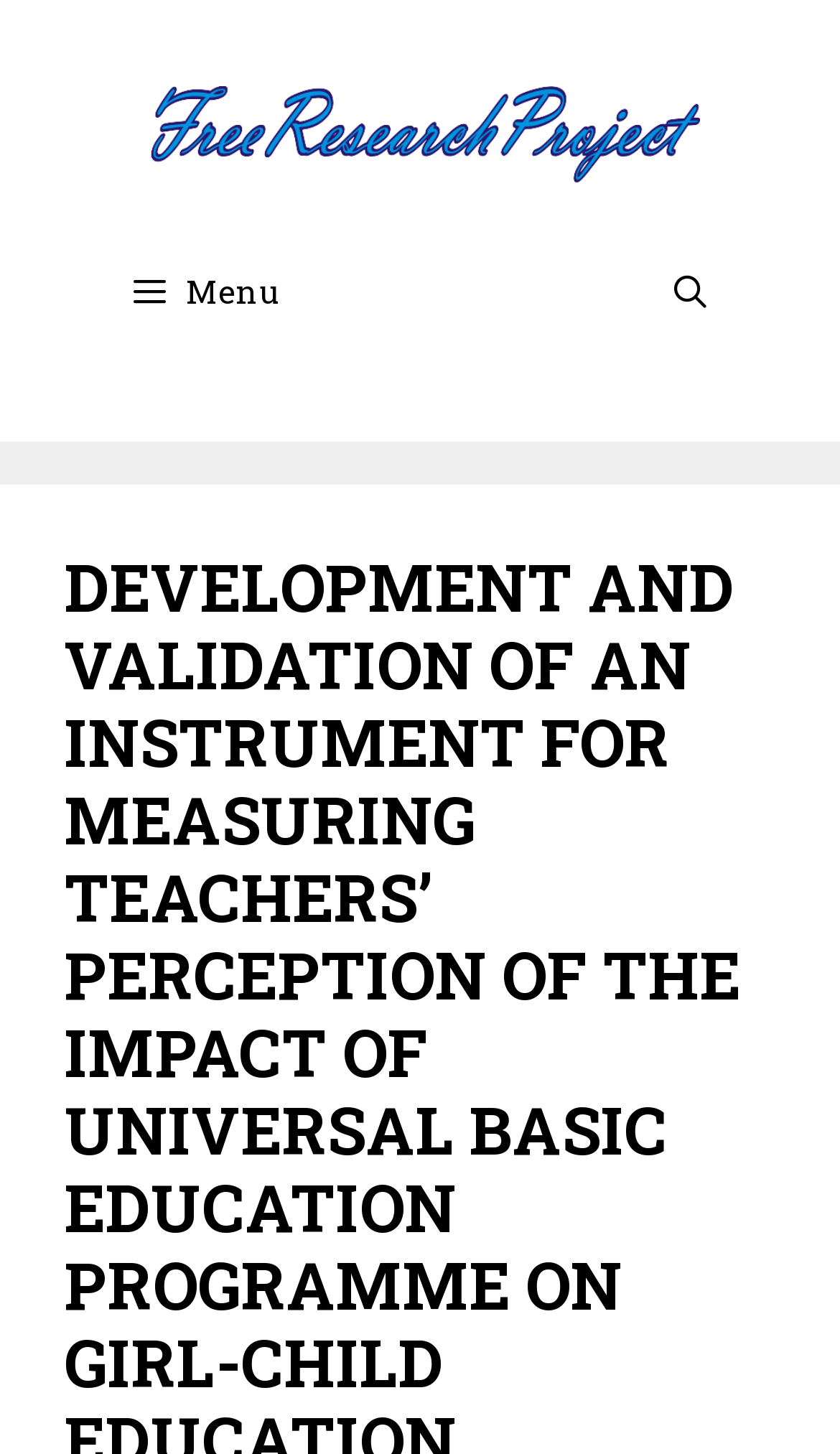Determine the bounding box for the UI element that matches this description: "alt="Free Research Project"".

[0.167, 0.073, 0.833, 0.107]